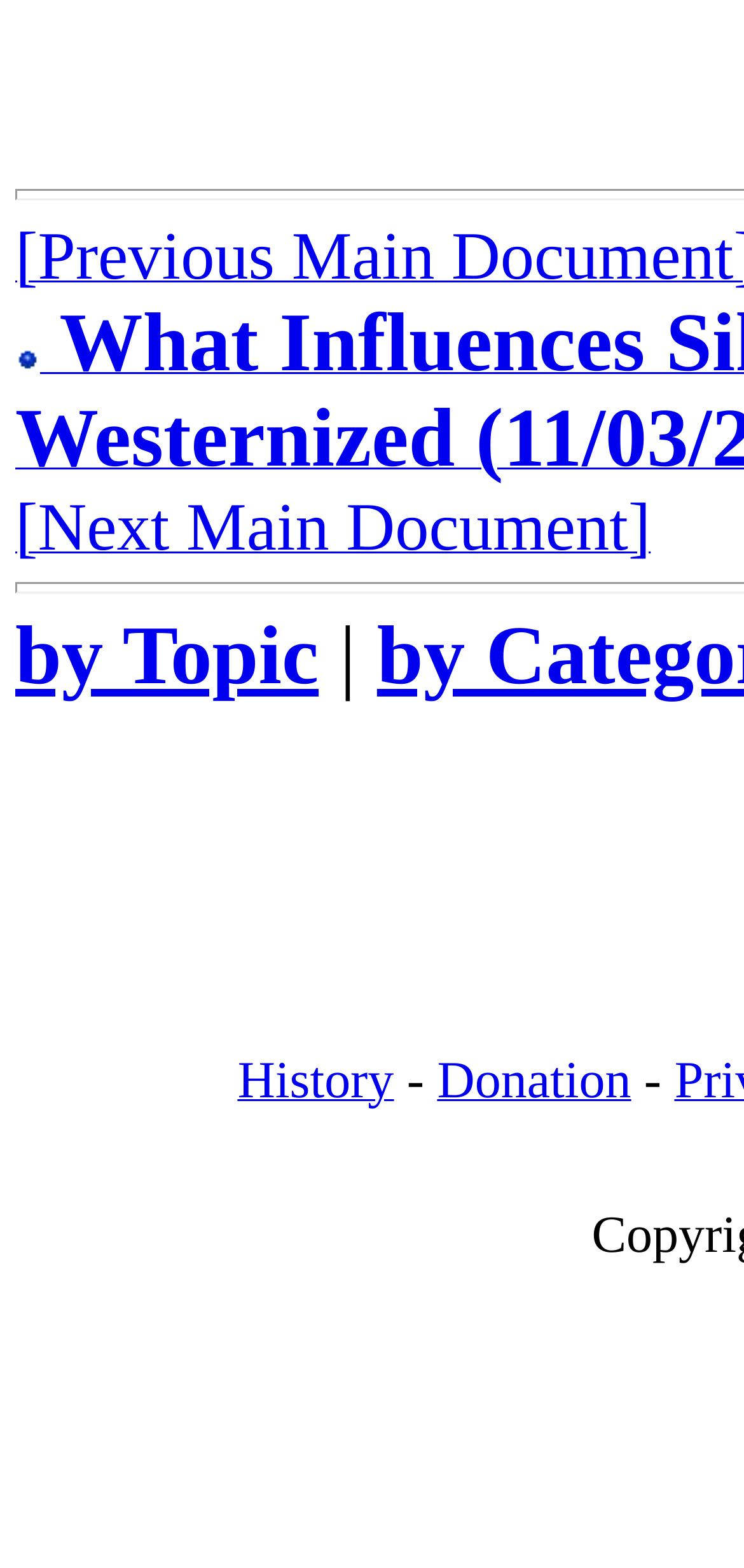Determine the bounding box coordinates (top-left x, top-left y, bottom-right x, bottom-right y) of the UI element described in the following text: by Topic

[0.021, 0.389, 0.428, 0.448]